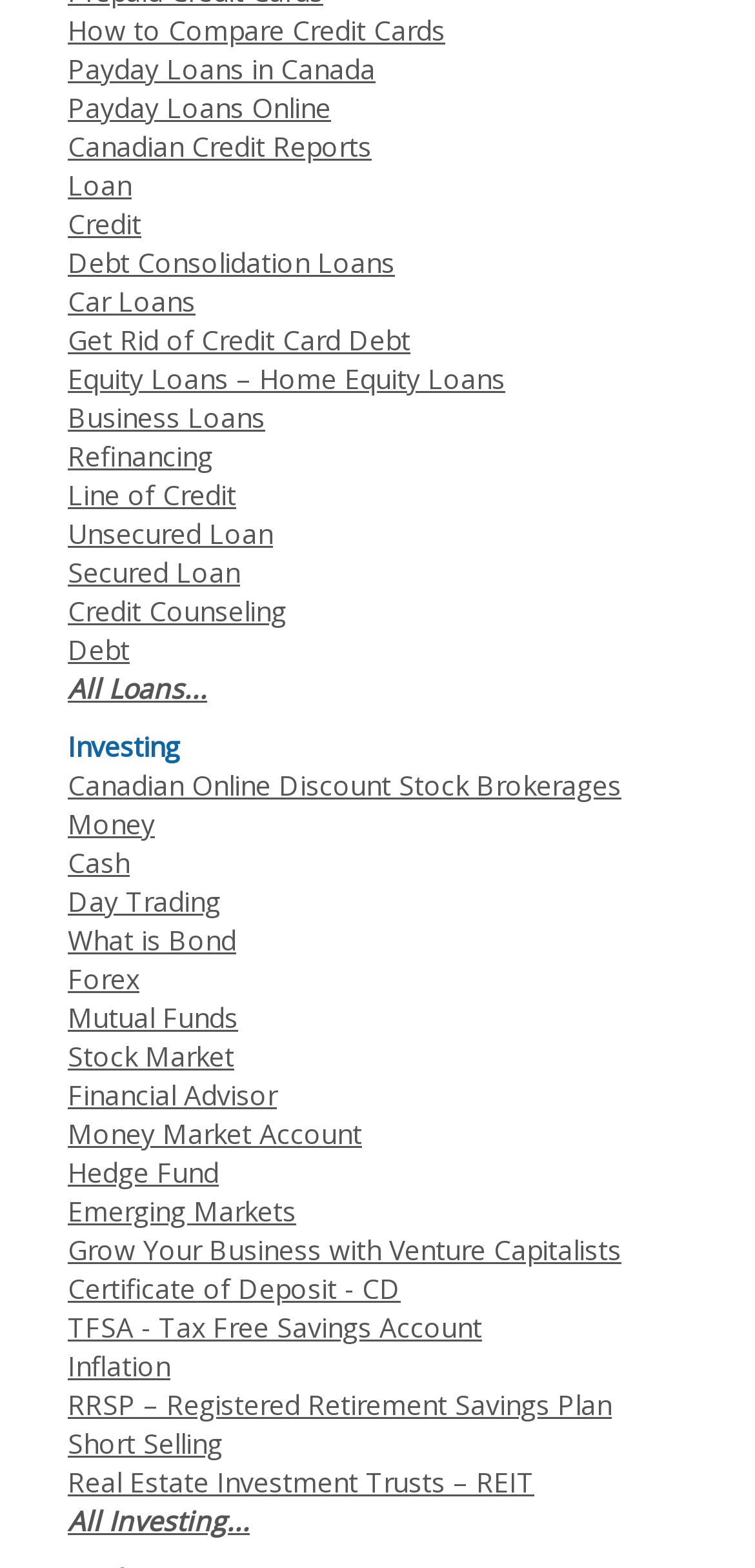Identify the bounding box coordinates for the region of the element that should be clicked to carry out the instruction: "Explore Canadian credit reports". The bounding box coordinates should be four float numbers between 0 and 1, i.e., [left, top, right, bottom].

[0.09, 0.082, 0.492, 0.105]